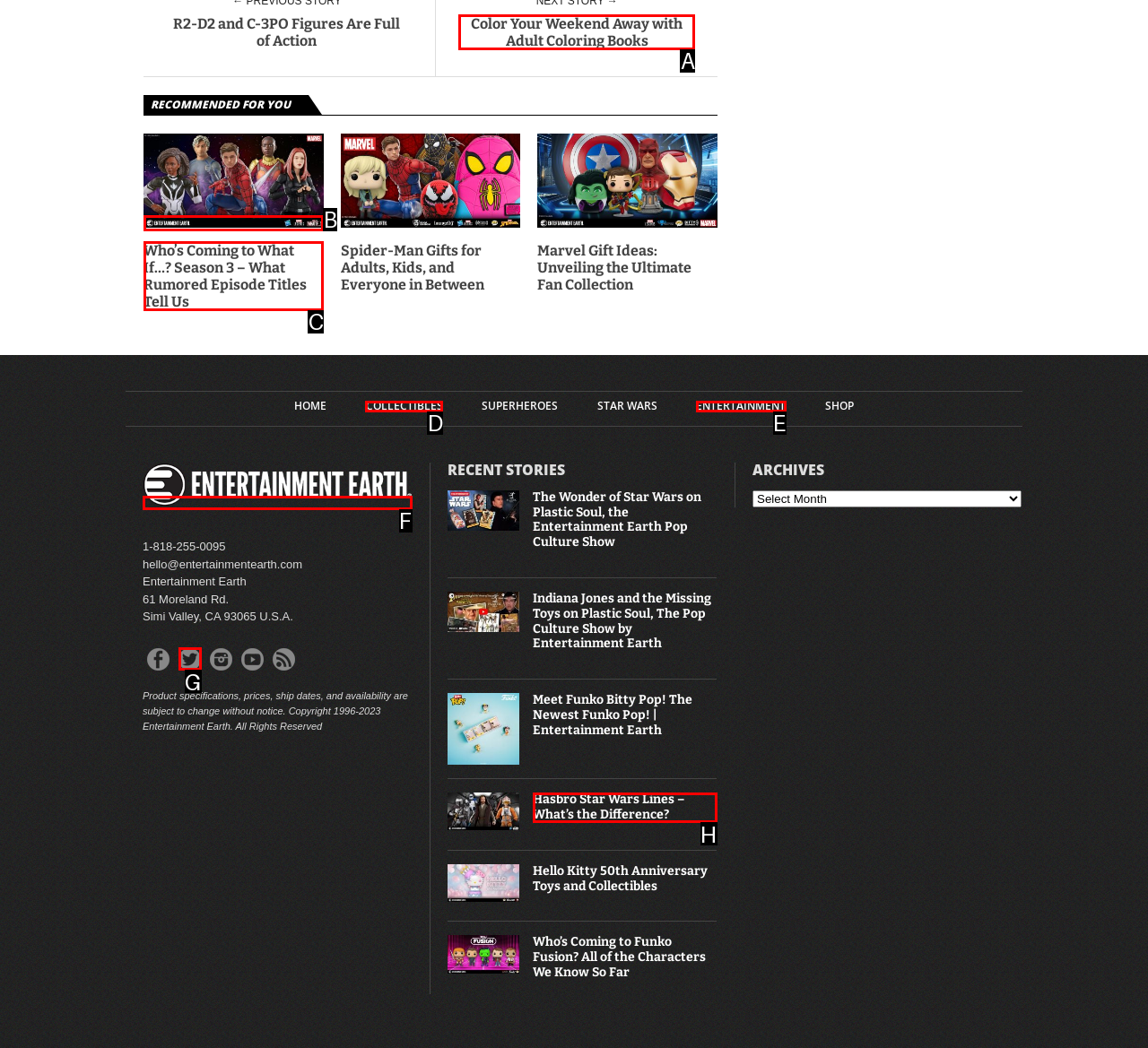Identify the UI element that best fits the description: Twitter
Respond with the letter representing the correct option.

G